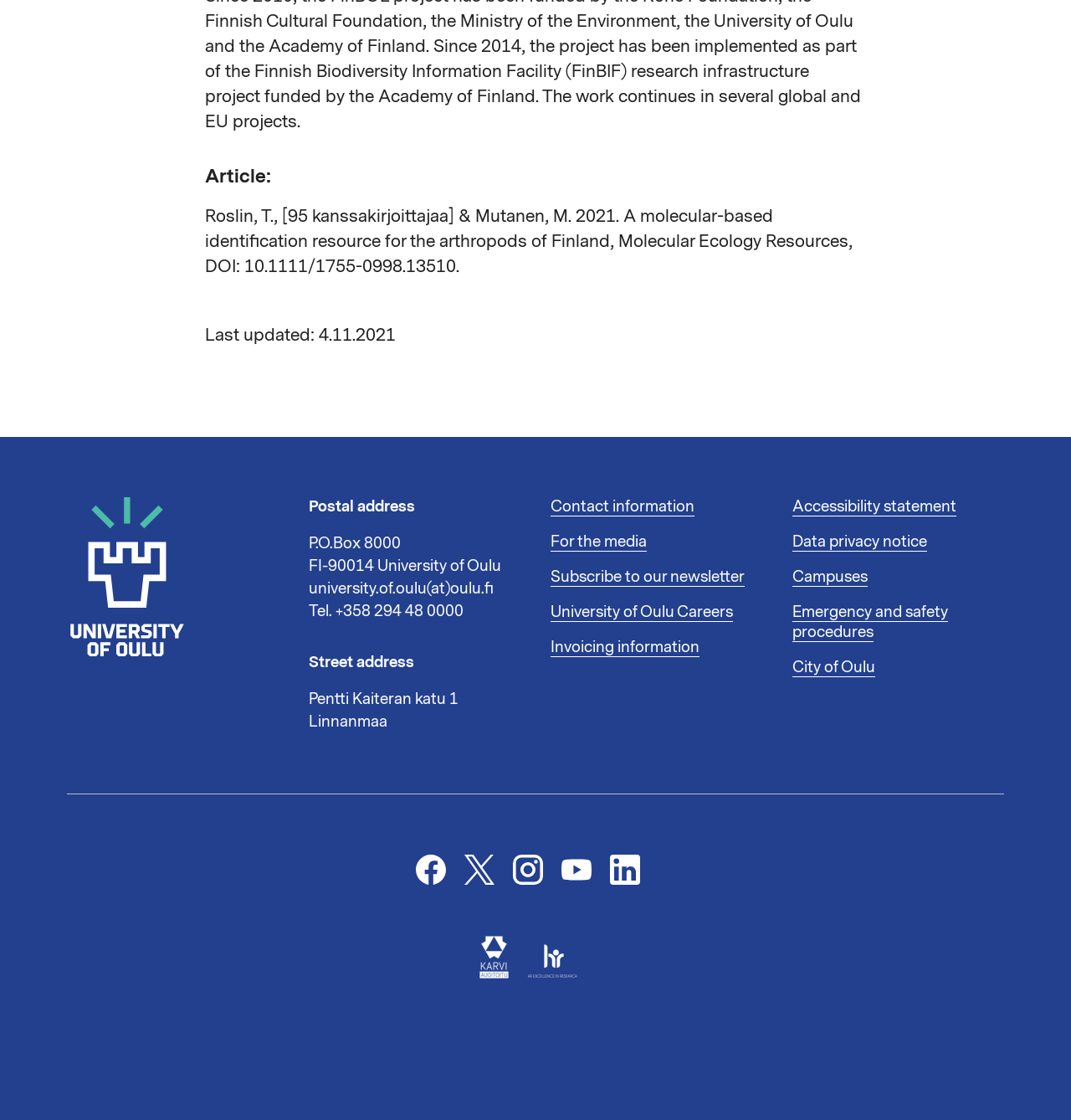Please find and report the bounding box coordinates of the element to click in order to perform the following action: "Visit Facebook". The coordinates should be expressed as four float numbers between 0 and 1, in the format [left, top, right, bottom].

[0.388, 0.776, 0.434, 0.795]